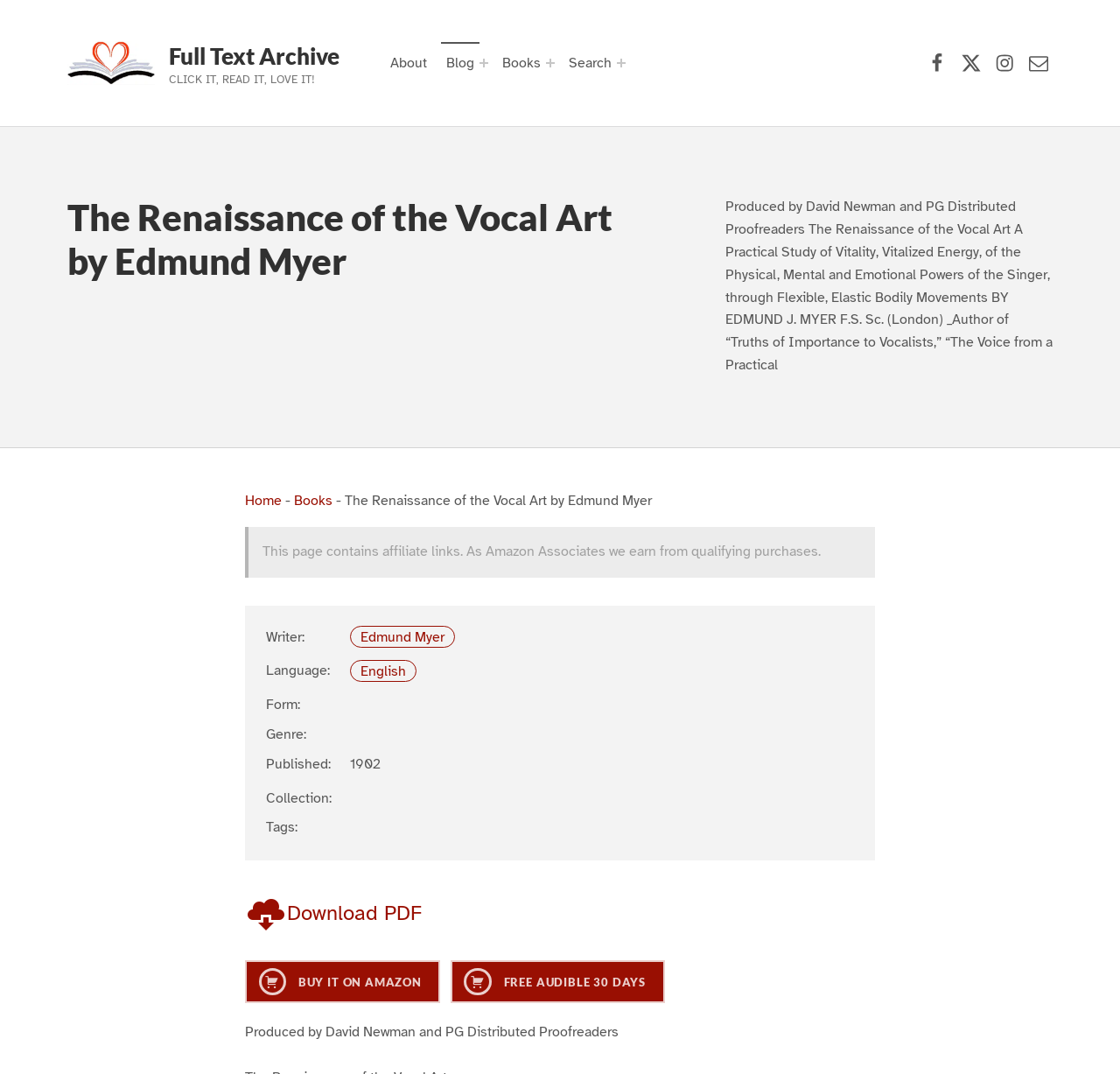Please determine the bounding box coordinates of the element to click in order to execute the following instruction: "Download the PDF". The coordinates should be four float numbers between 0 and 1, specified as [left, top, right, bottom].

[0.219, 0.838, 0.377, 0.862]